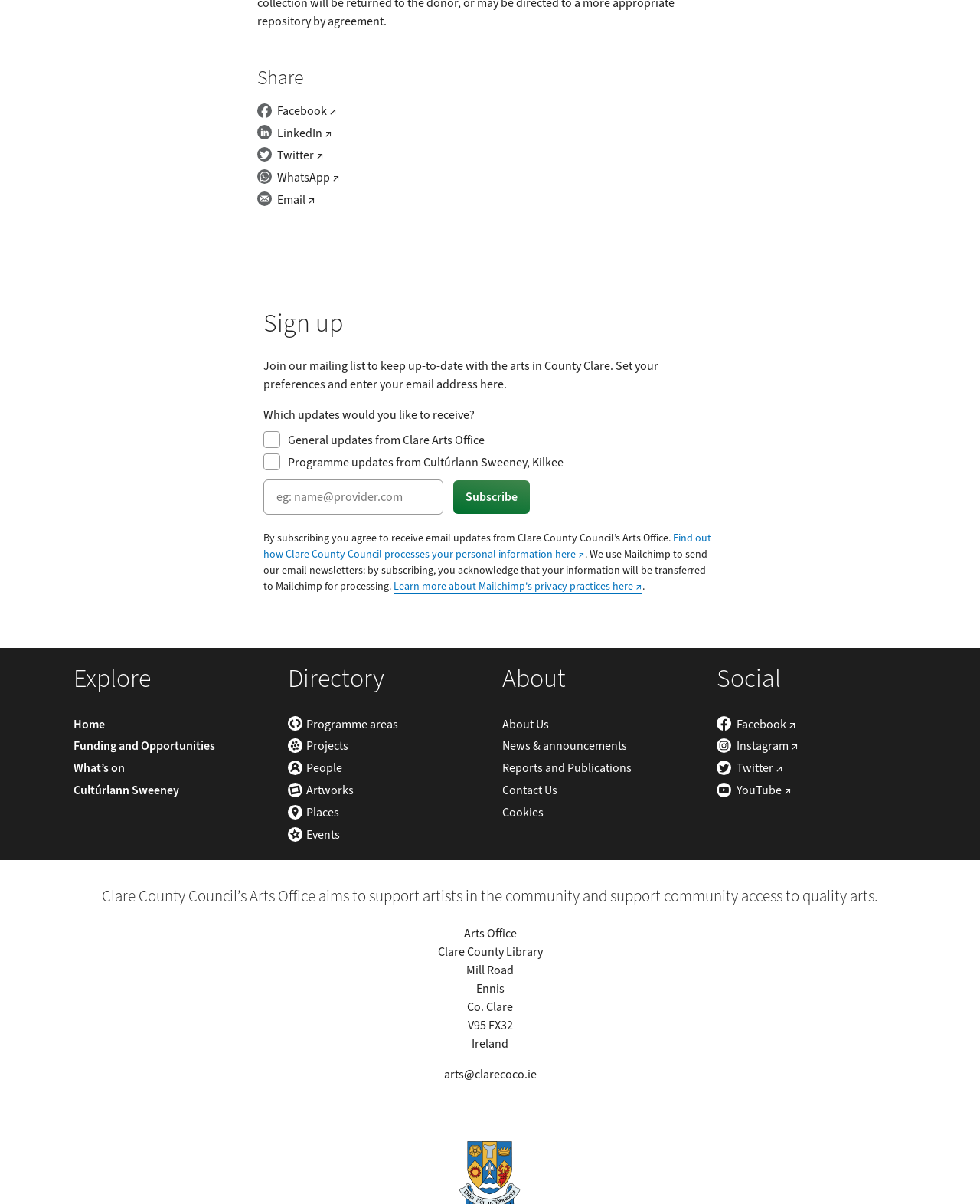Identify the bounding box coordinates of the section that should be clicked to achieve the task described: "Visit the website promo page".

None